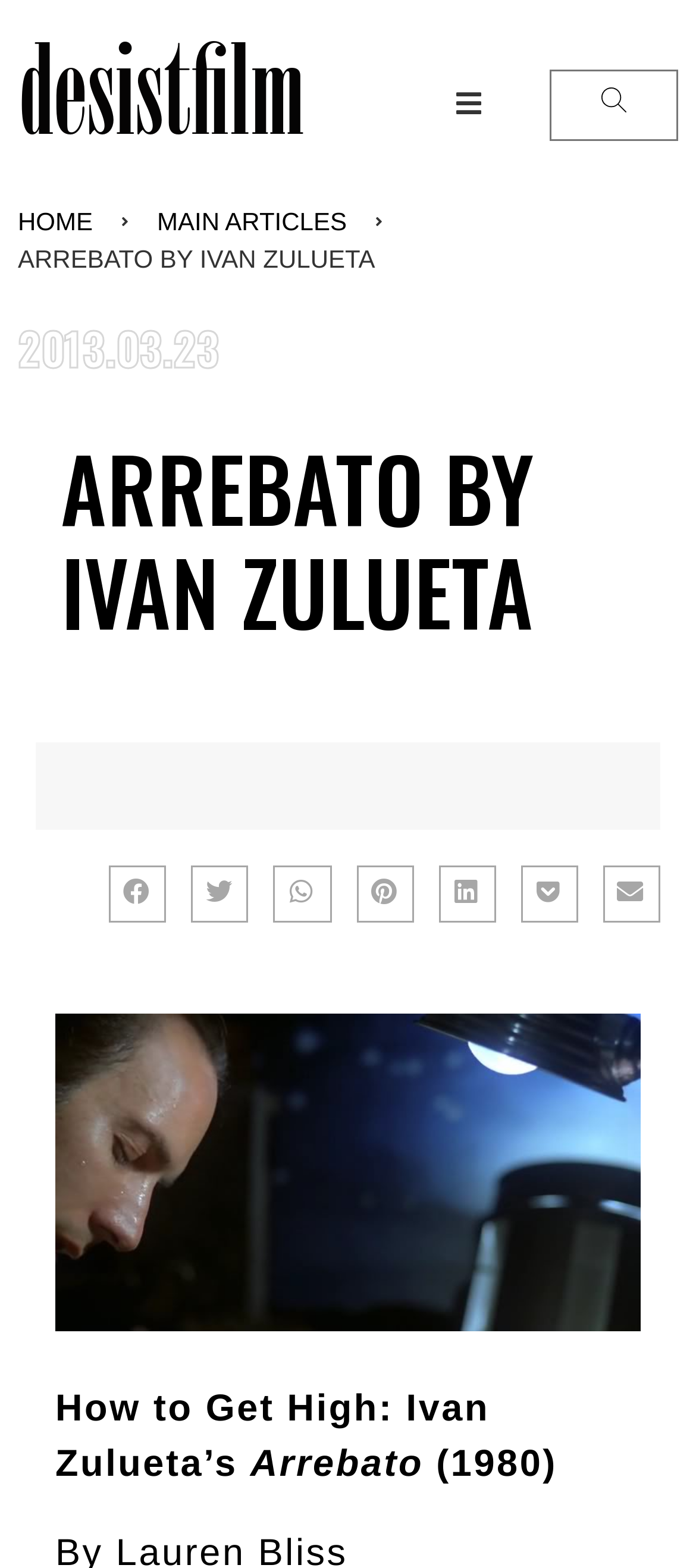Please locate the bounding box coordinates of the element's region that needs to be clicked to follow the instruction: "Share on facebook". The bounding box coordinates should be provided as four float numbers between 0 and 1, i.e., [left, top, right, bottom].

[0.157, 0.552, 0.239, 0.588]